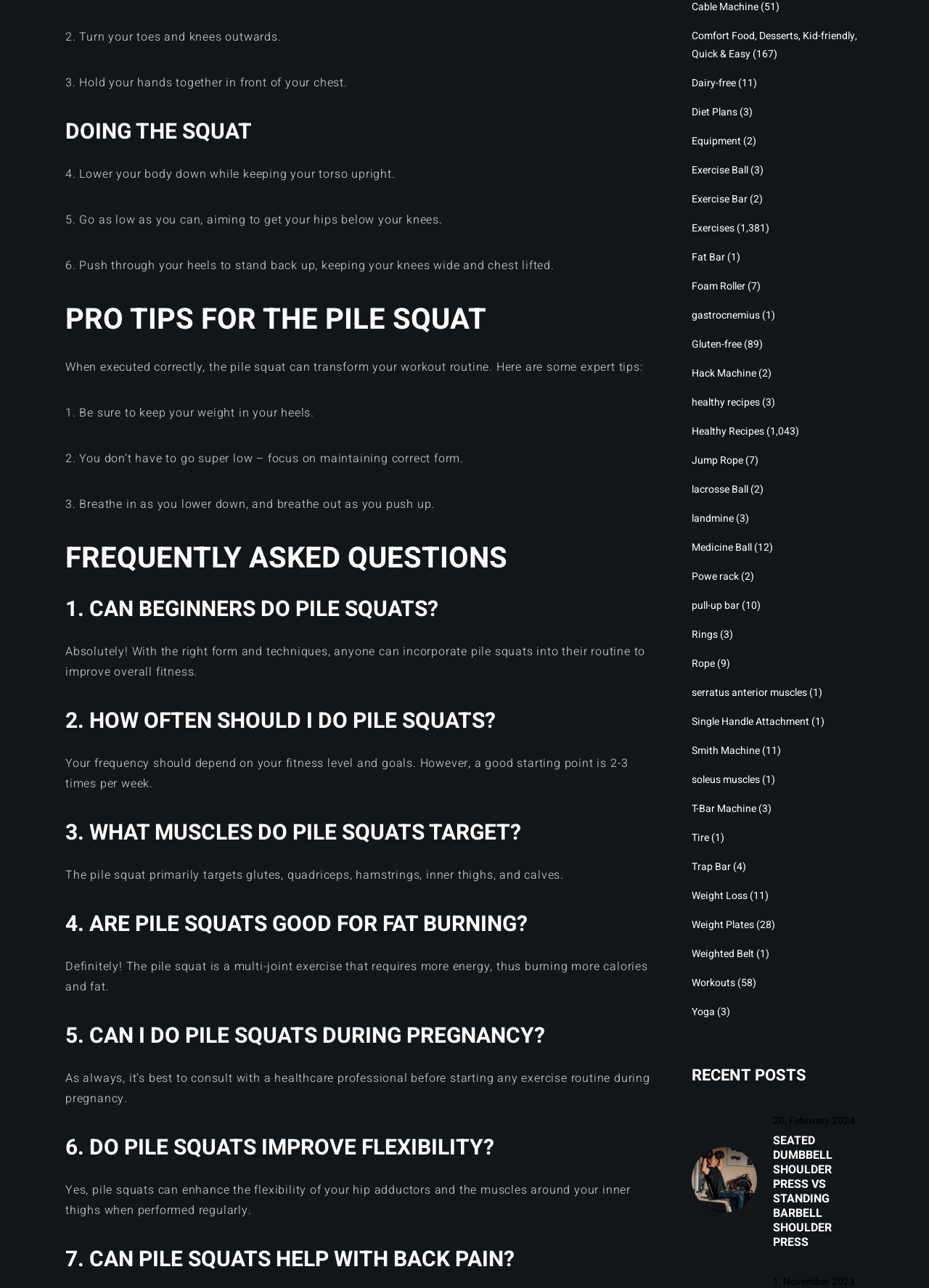Specify the bounding box coordinates for the region that must be clicked to perform the given instruction: "Explore the article about red recycling and abattoirs".

None